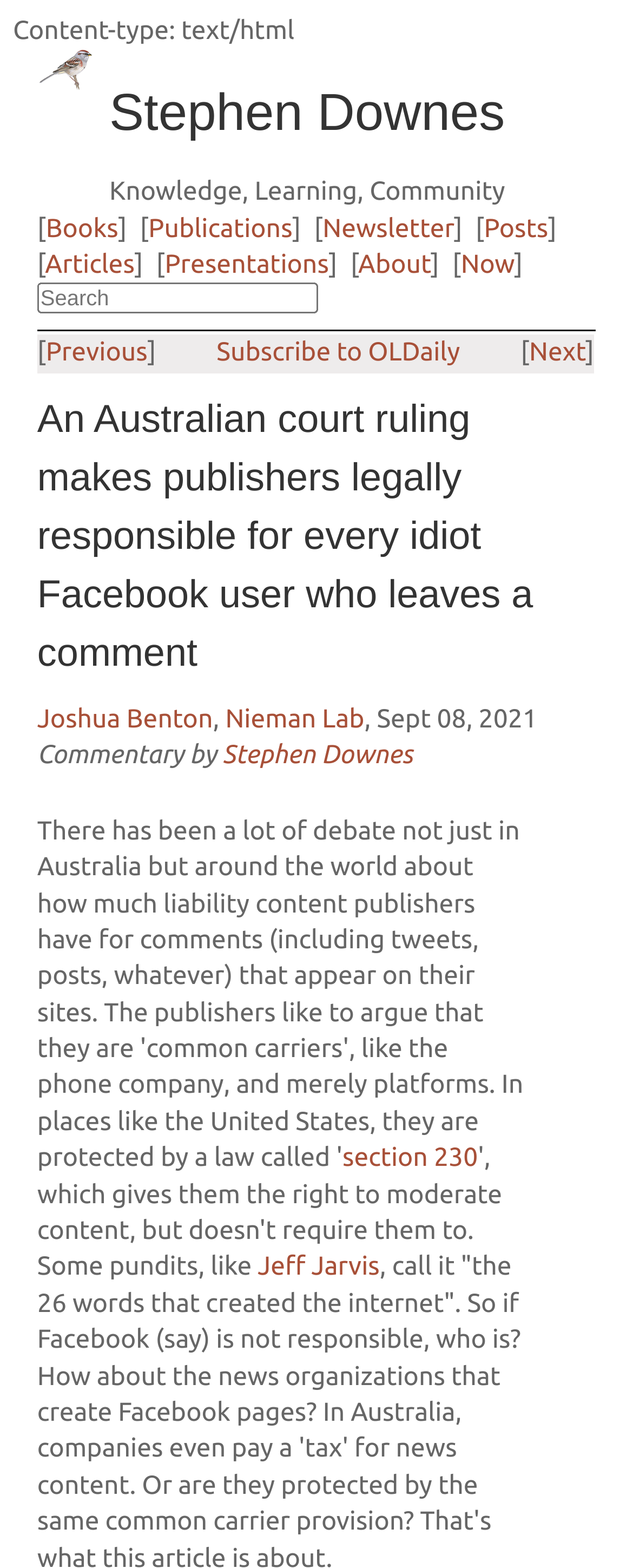What is the topic of the article?
Please craft a detailed and exhaustive response to the question.

I found the answer by looking at the link with the text 'An Australian court ruling makes publishers legally responsible for every idiot Facebook user who leaves a comment' which is the main topic of the article.